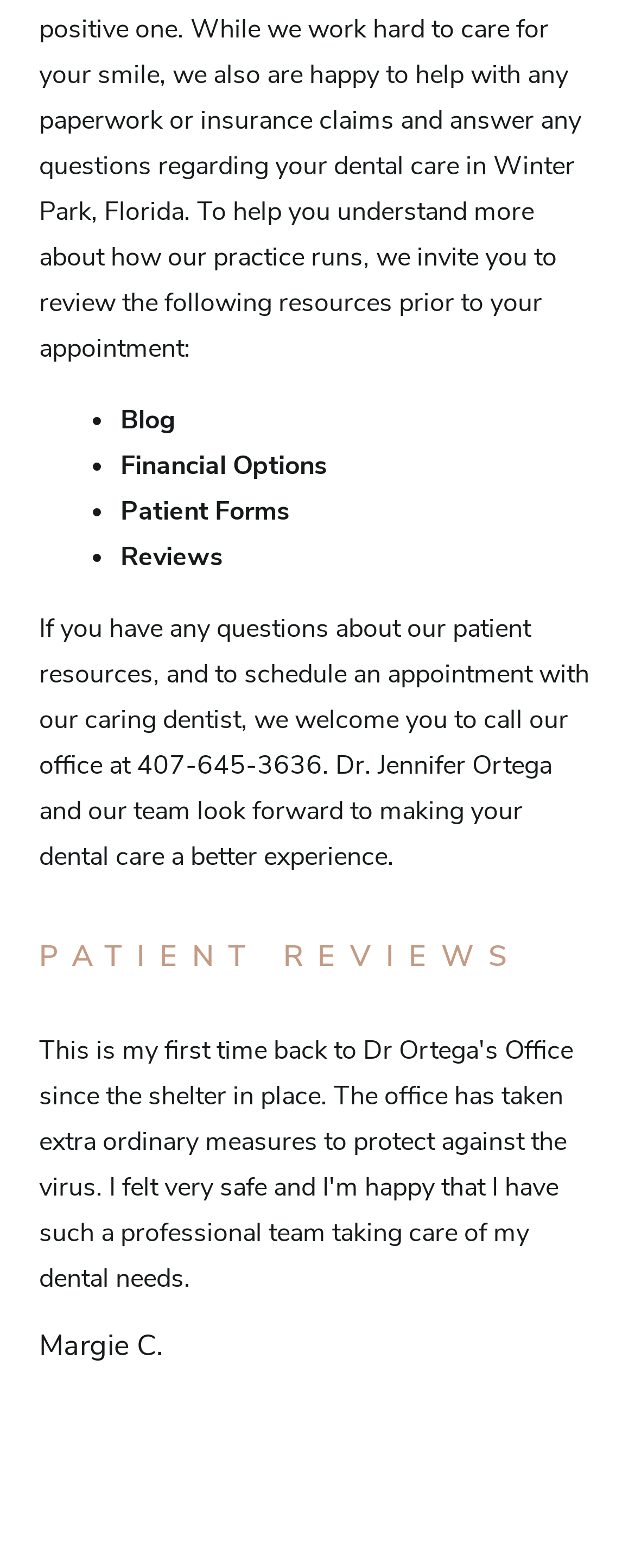Using the description "Patient Forms", predict the bounding box of the relevant HTML element.

[0.19, 0.315, 0.456, 0.338]